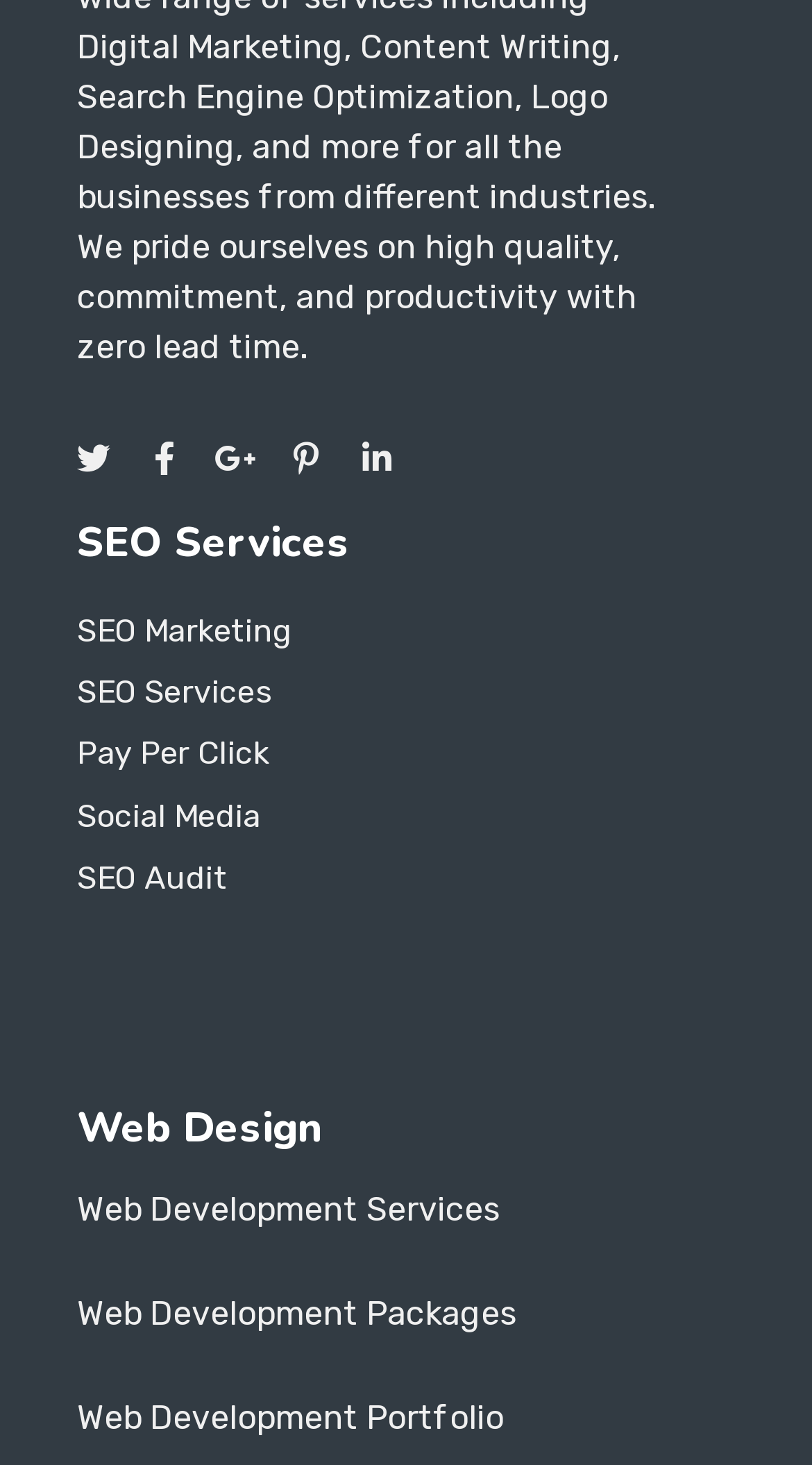Determine the bounding box coordinates for the UI element with the following description: "Pinterest-p". The coordinates should be four float numbers between 0 and 1, represented as [left, top, right, bottom].

[0.357, 0.301, 0.398, 0.324]